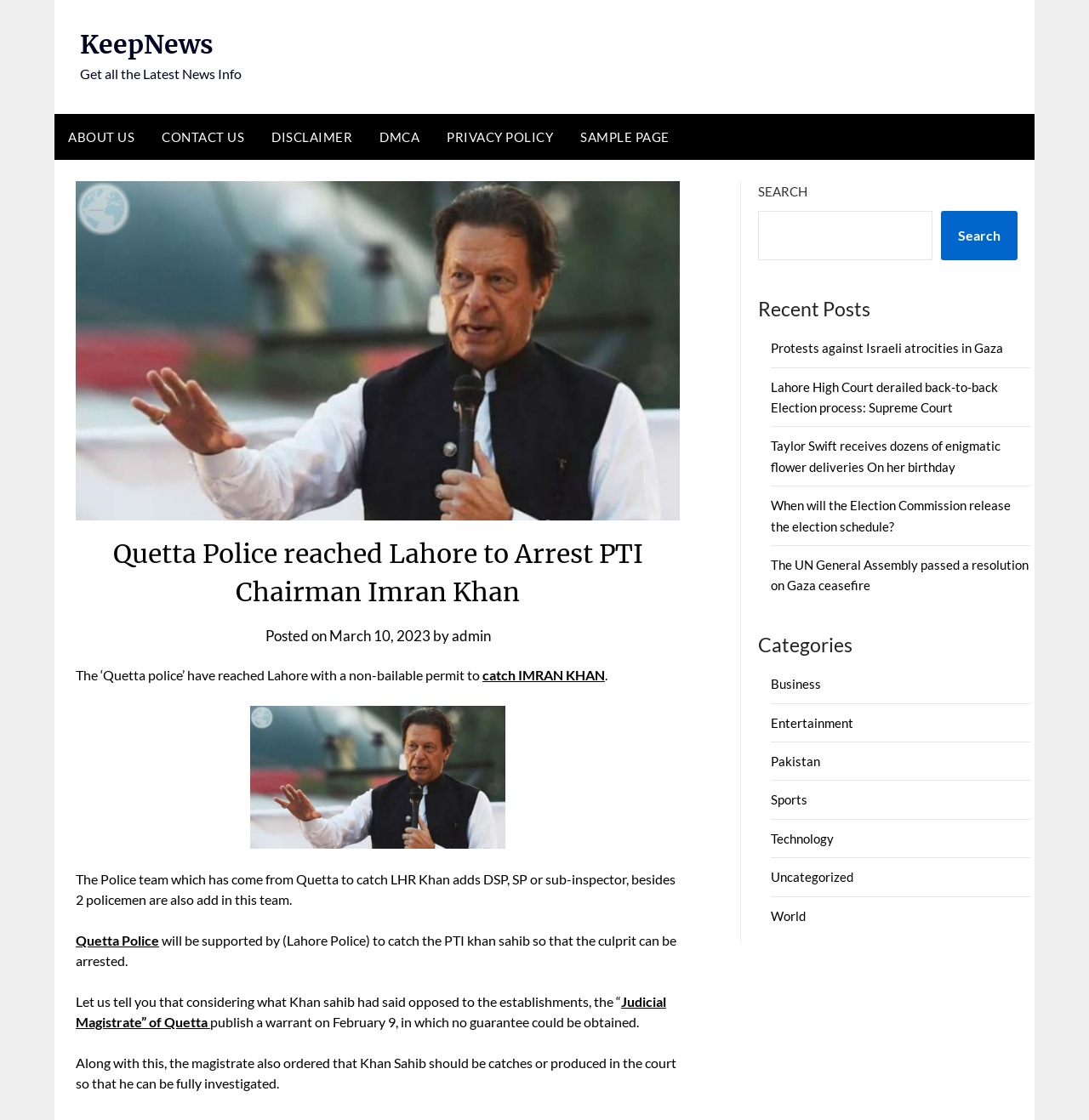Identify the bounding box coordinates of the specific part of the webpage to click to complete this instruction: "Search for something".

[0.696, 0.188, 0.856, 0.232]